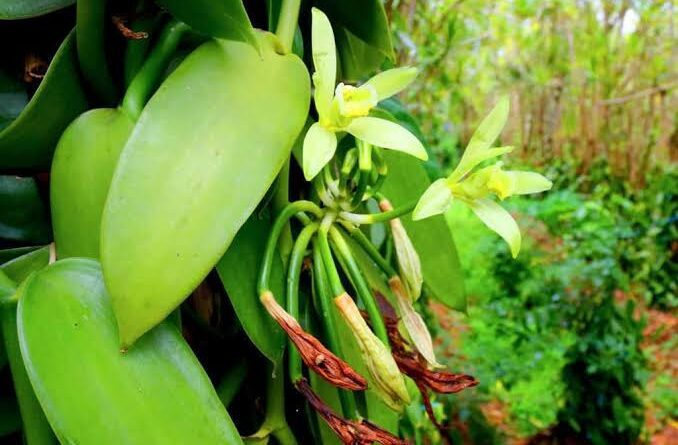Respond to the question below with a single word or phrase:
What is the significance of the vines for the flower's survival?

Facilitating pollination